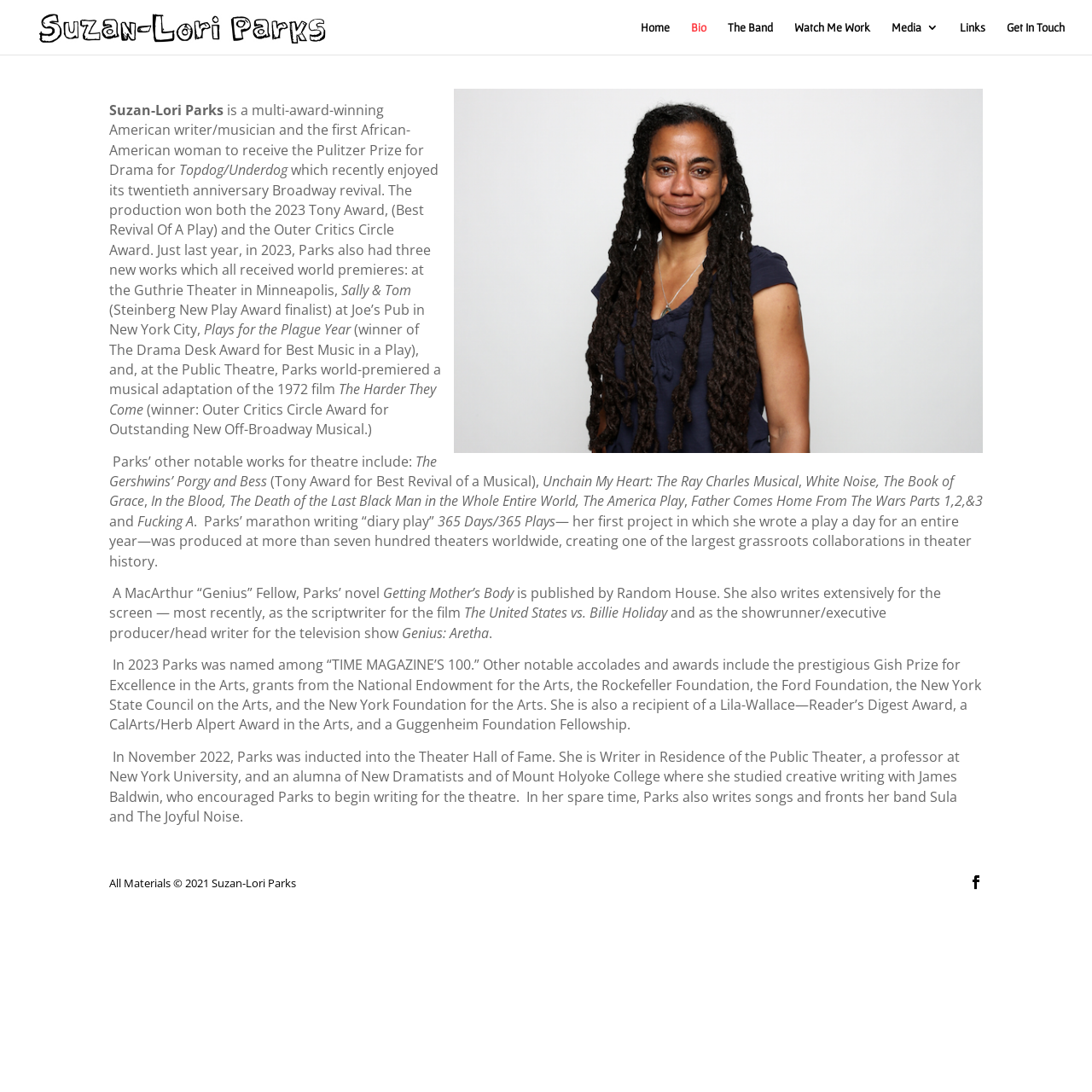Use a single word or phrase to respond to the question:
What is Suzan-Lori Parks' profession?

Writer/Musician